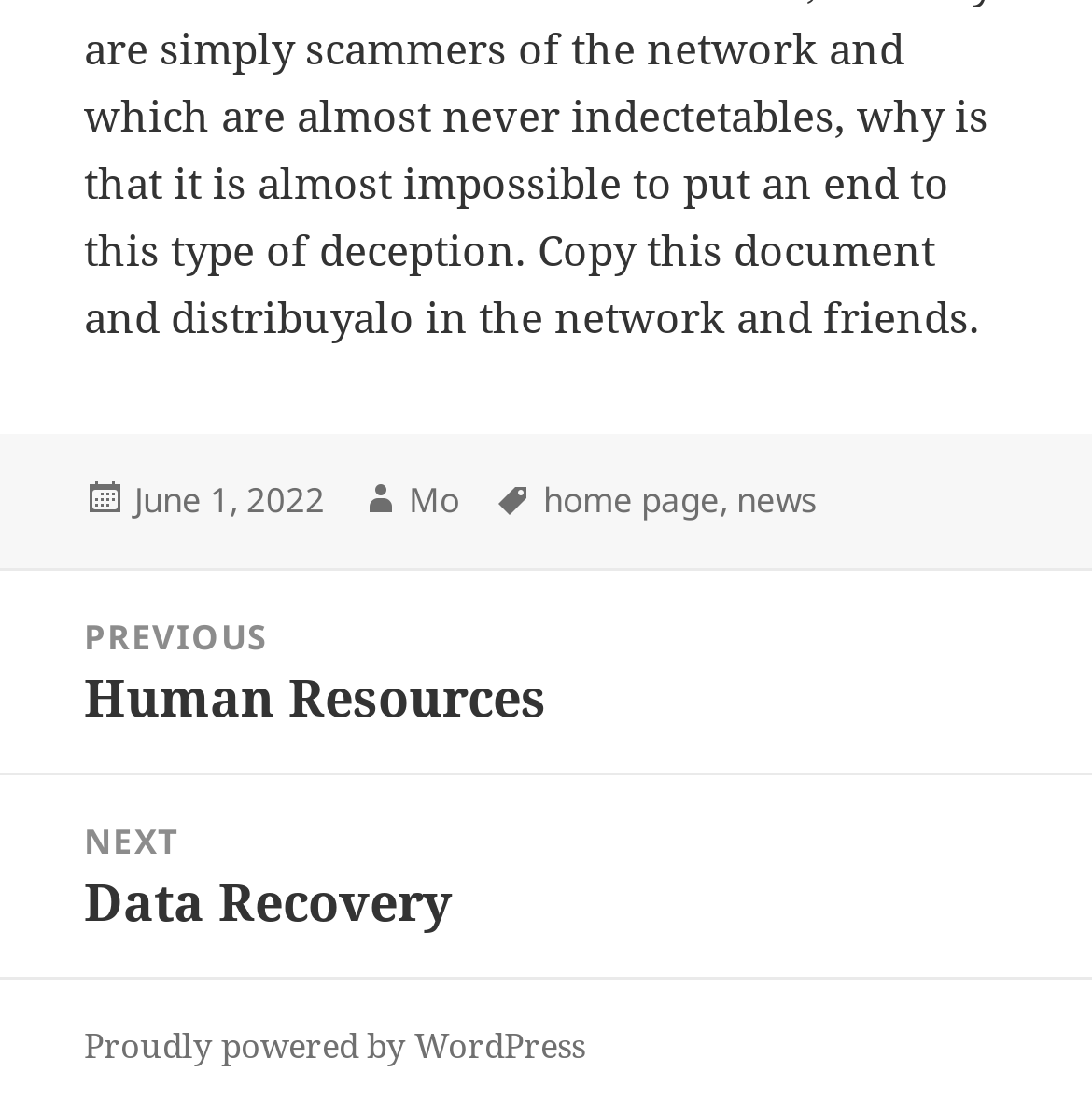Refer to the element description home page and identify the corresponding bounding box in the screenshot. Format the coordinates as (top-left x, top-left y, bottom-right x, bottom-right y) with values in the range of 0 to 1.

[0.497, 0.427, 0.659, 0.472]